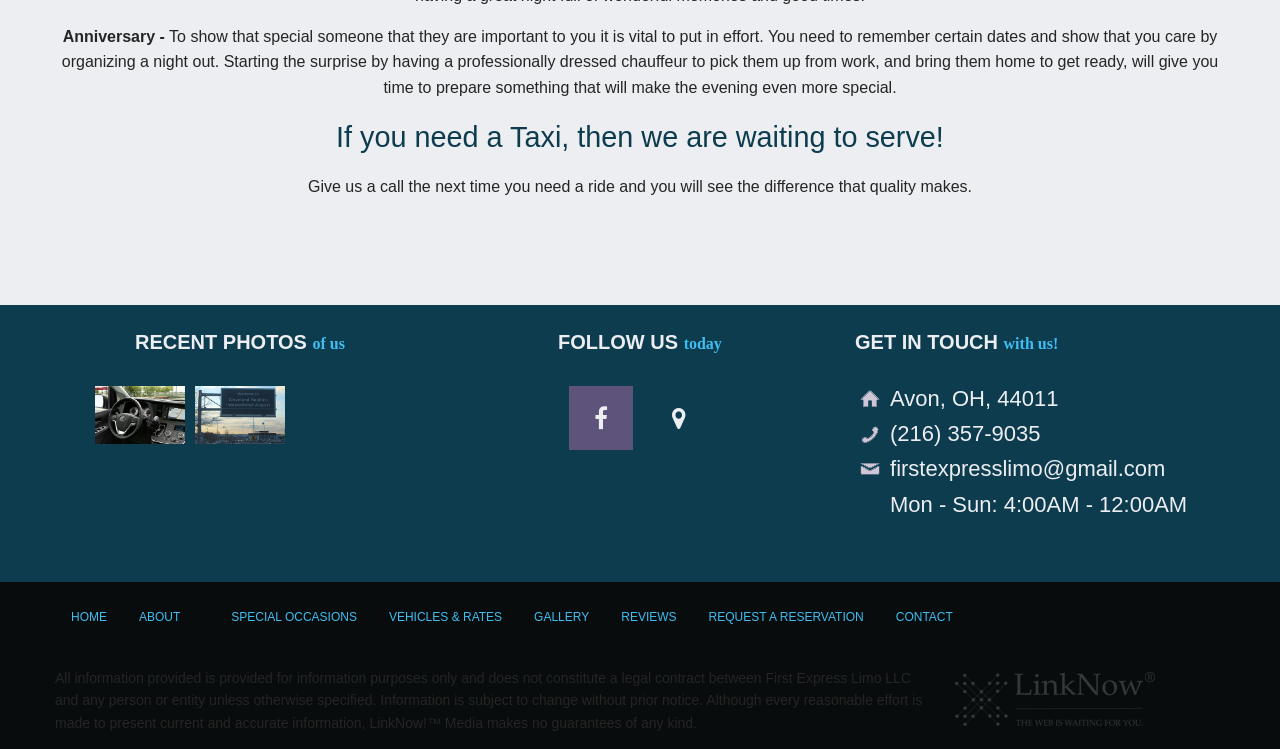Determine the bounding box coordinates for the element that should be clicked to follow this instruction: "View recent photos". The coordinates should be given as four float numbers between 0 and 1, in the format [left, top, right, bottom].

[0.074, 0.515, 0.145, 0.593]